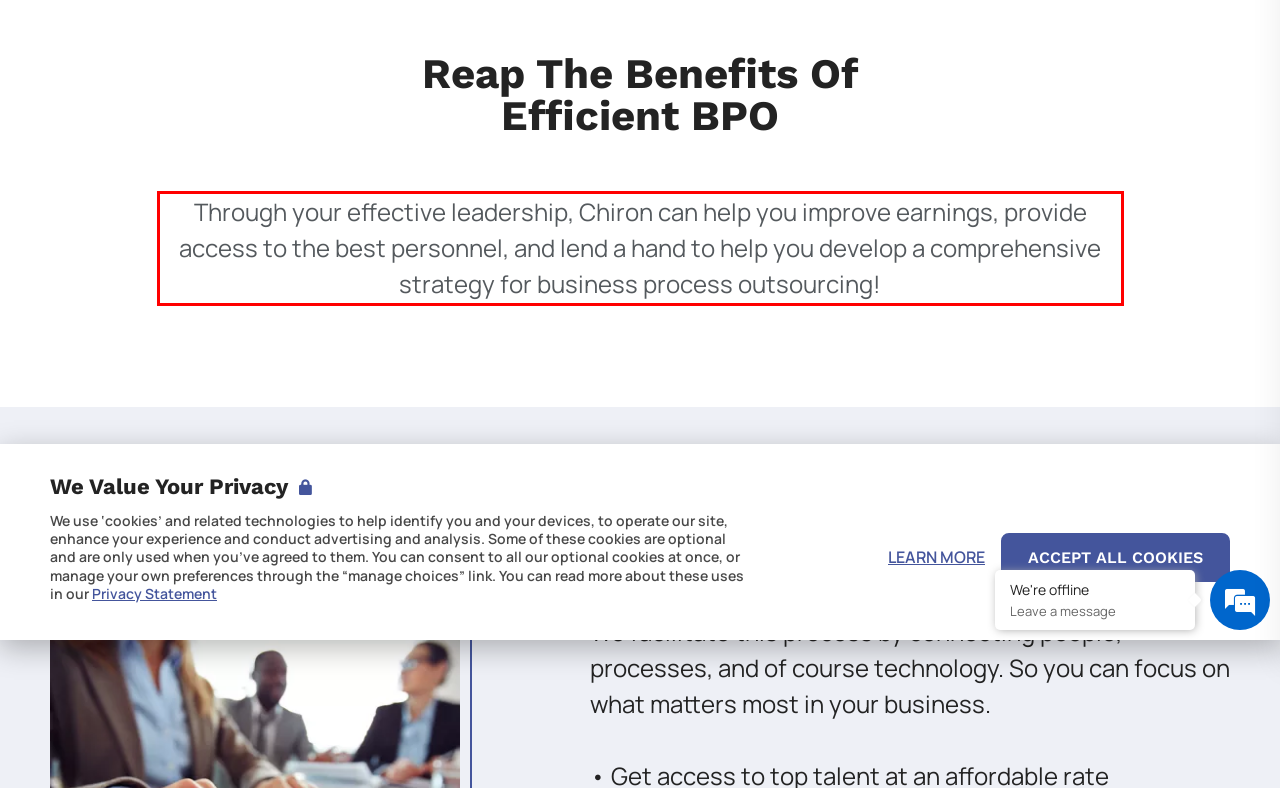Given a screenshot of a webpage with a red bounding box, please identify and retrieve the text inside the red rectangle.

Through your effective leadership, Chiron can help you improve earnings, provide access to the best personnel, and lend a hand to help you develop a comprehensive strategy for business process outsourcing!